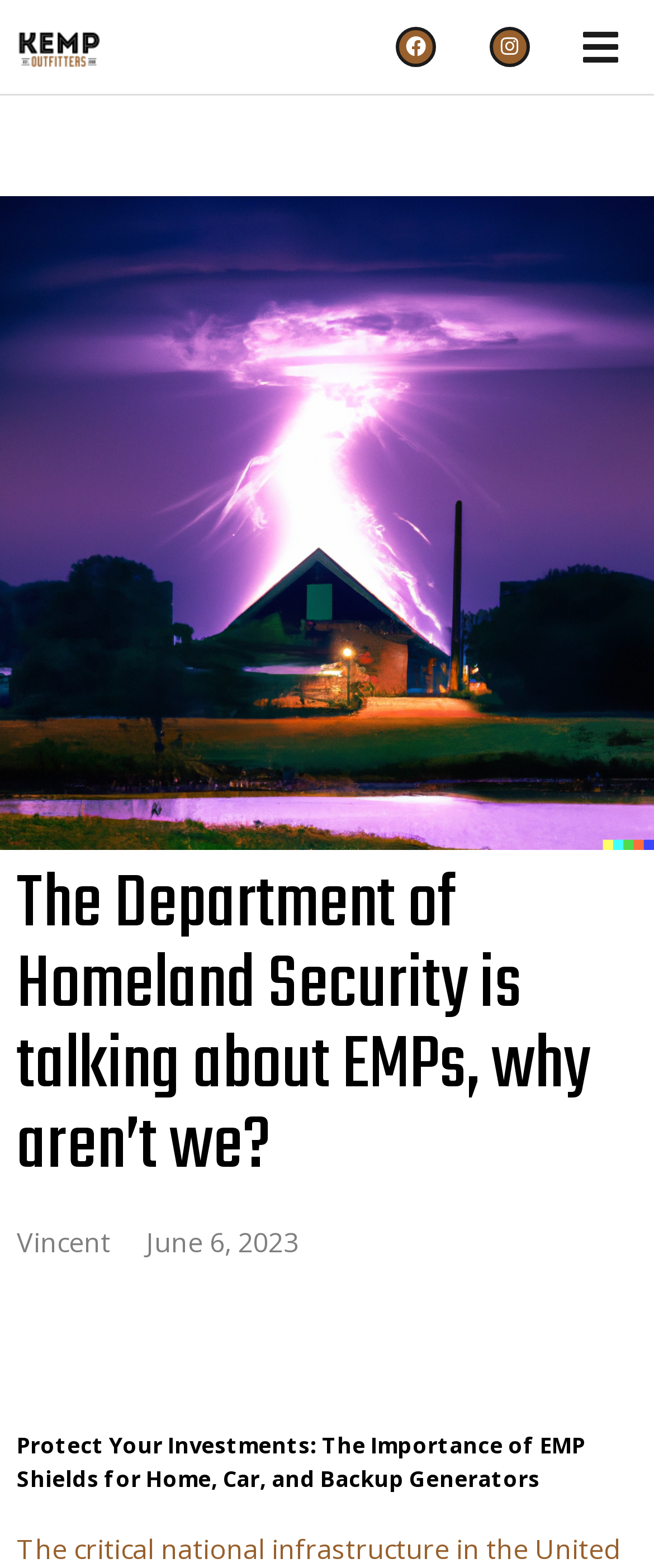Extract the main heading text from the webpage.

The Department of Homeland Security is talking about EMPs, why aren’t we?